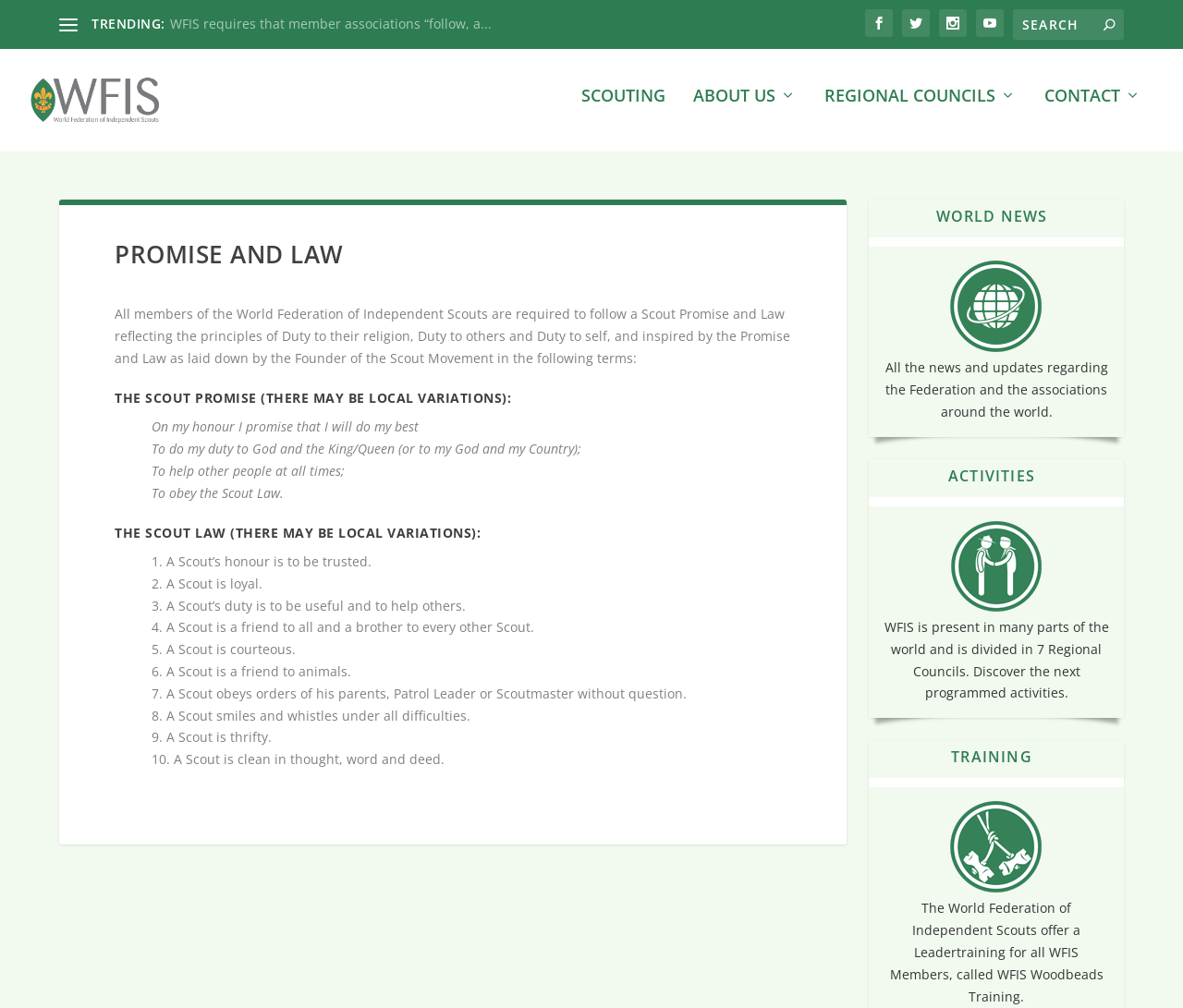Identify and provide the main heading of the webpage.

PROMISE AND LAW